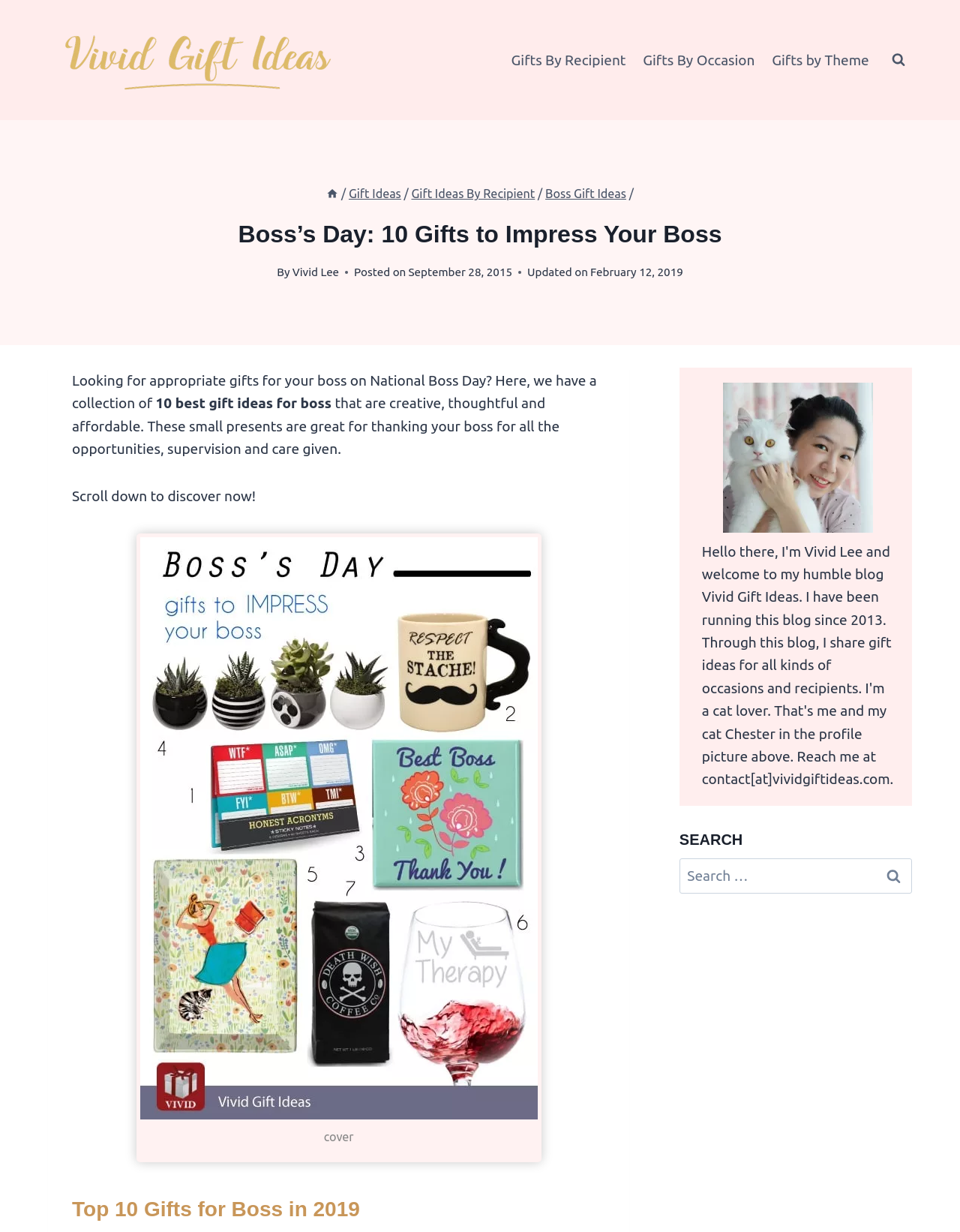Can you specify the bounding box coordinates of the area that needs to be clicked to fulfill the following instruction: "Click on the 'Vivid Gift Ideas' link"?

[0.05, 0.0, 0.362, 0.097]